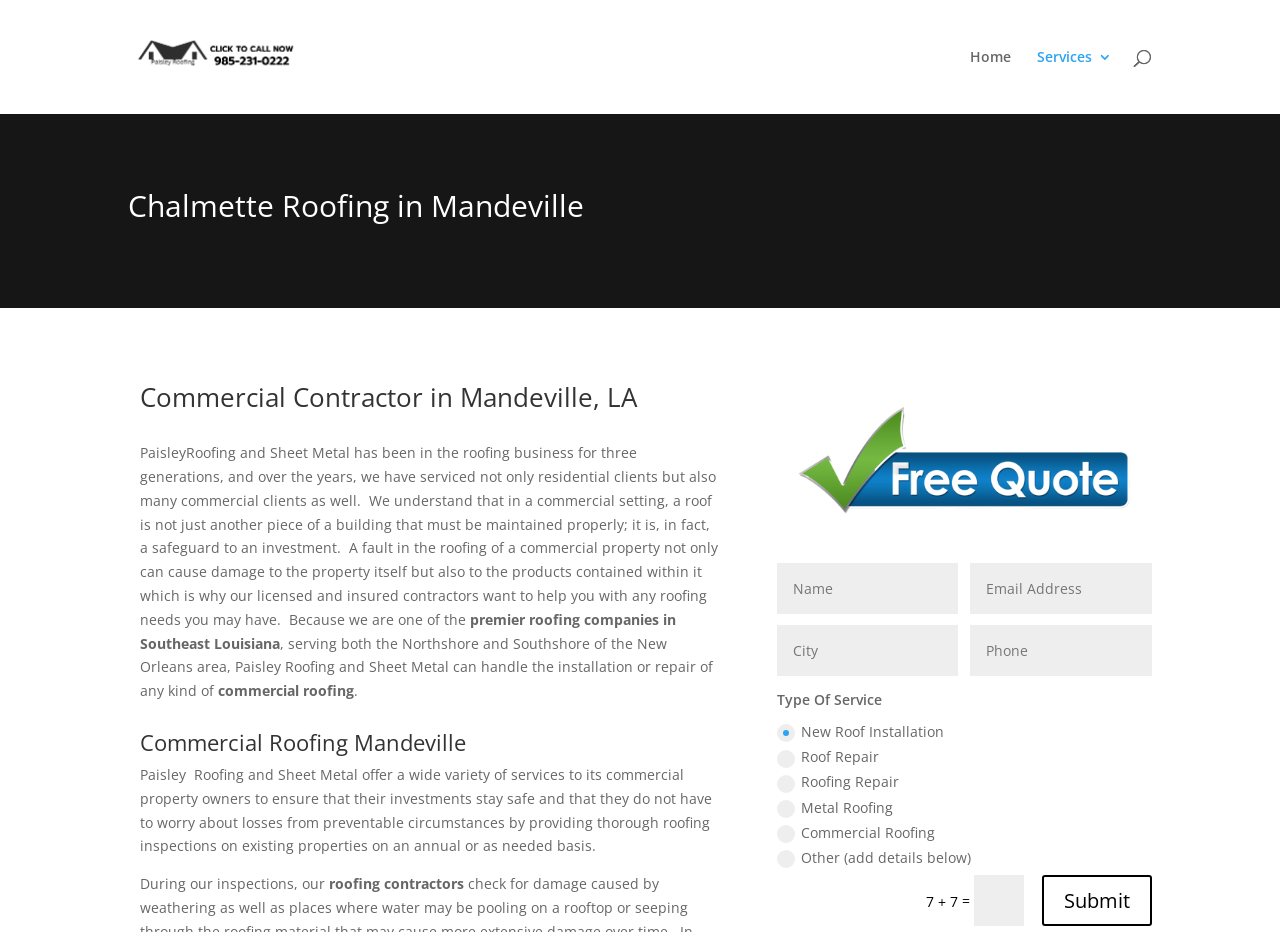Based on the image, please respond to the question with as much detail as possible:
What is the purpose of the 'Submit' button?

Based on the webpage content, the 'Submit' button is likely used to submit a request for a free quote or to initiate contact with Paisley Roofing and Sheet Metal for commercial roofing services.